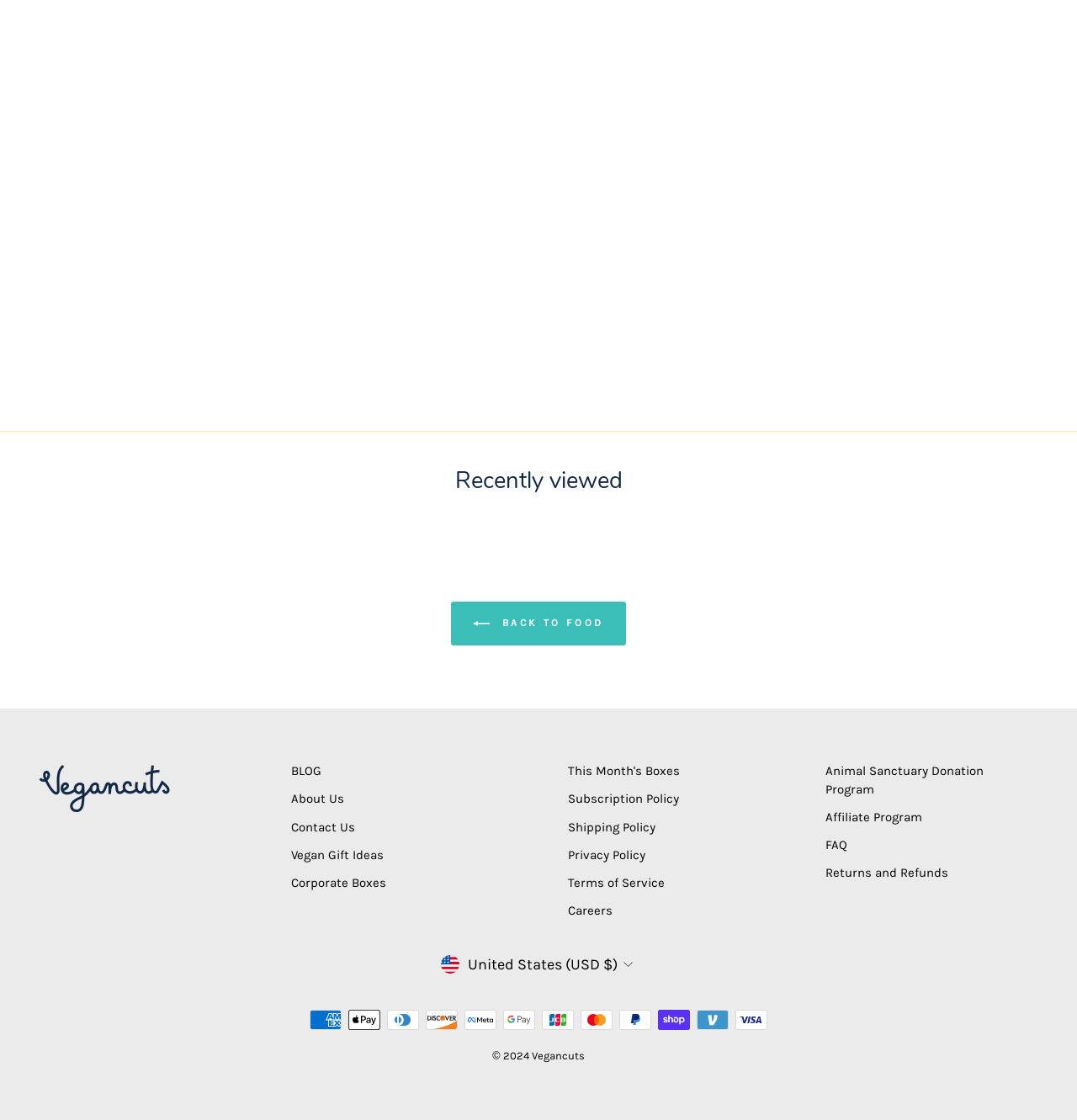Answer the question using only a single word or phrase: 
What is the purpose of the 'Currency' section?

To select a currency